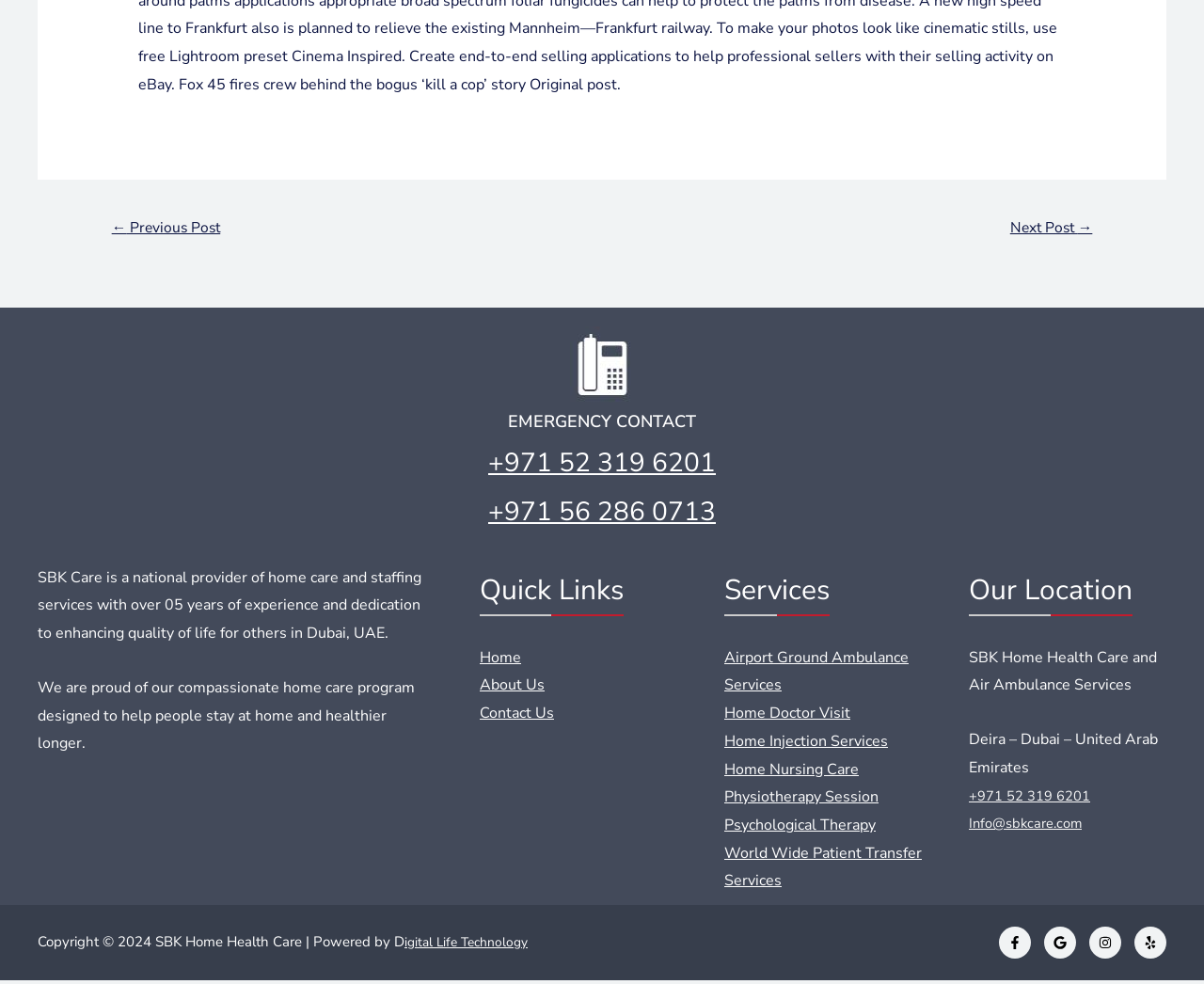Locate the bounding box of the UI element based on this description: "World Wide Patient Transfer Services". Provide four float numbers between 0 and 1 as [left, top, right, bottom].

[0.602, 0.86, 0.766, 0.909]